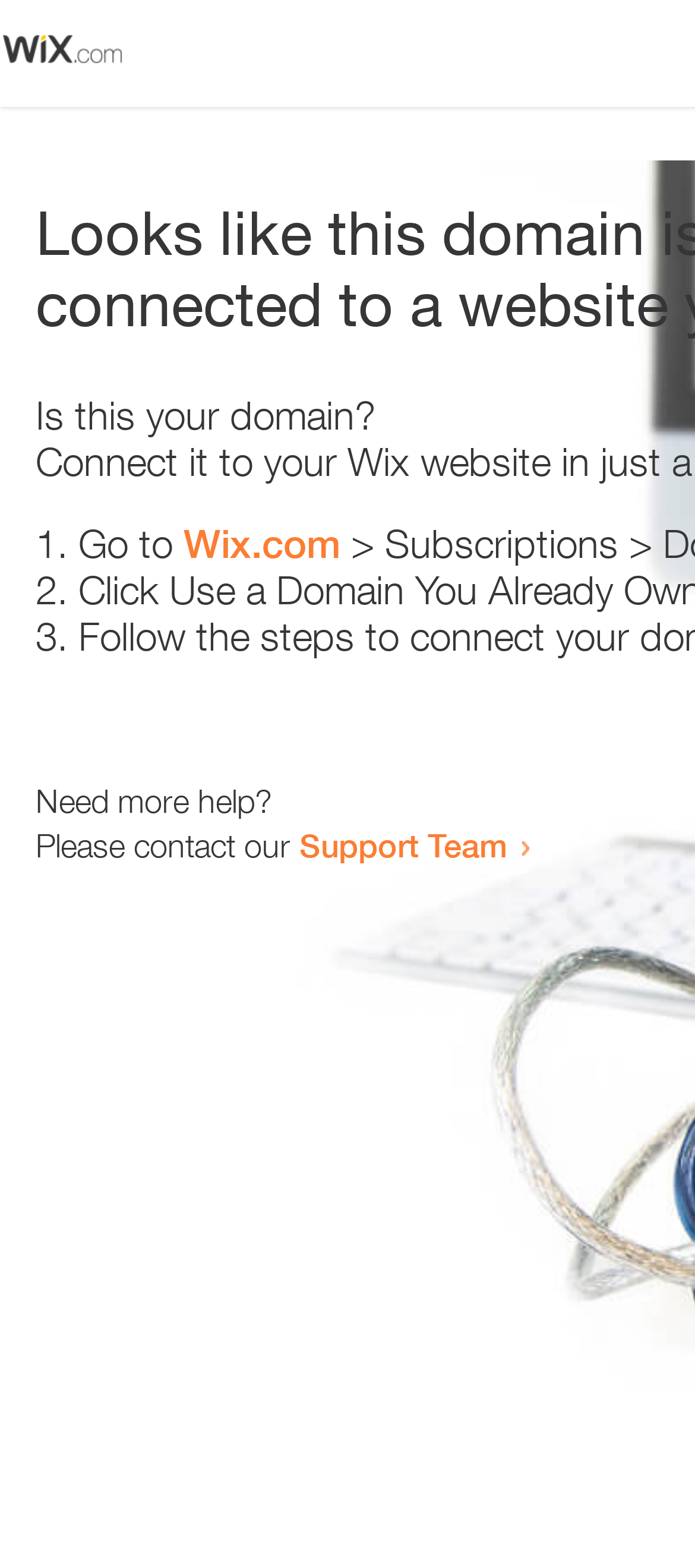Bounding box coordinates should be in the format (top-left x, top-left y, bottom-right x, bottom-right y) and all values should be floating point numbers between 0 and 1. Determine the bounding box coordinate for the UI element described as: Wix.com

[0.264, 0.332, 0.49, 0.362]